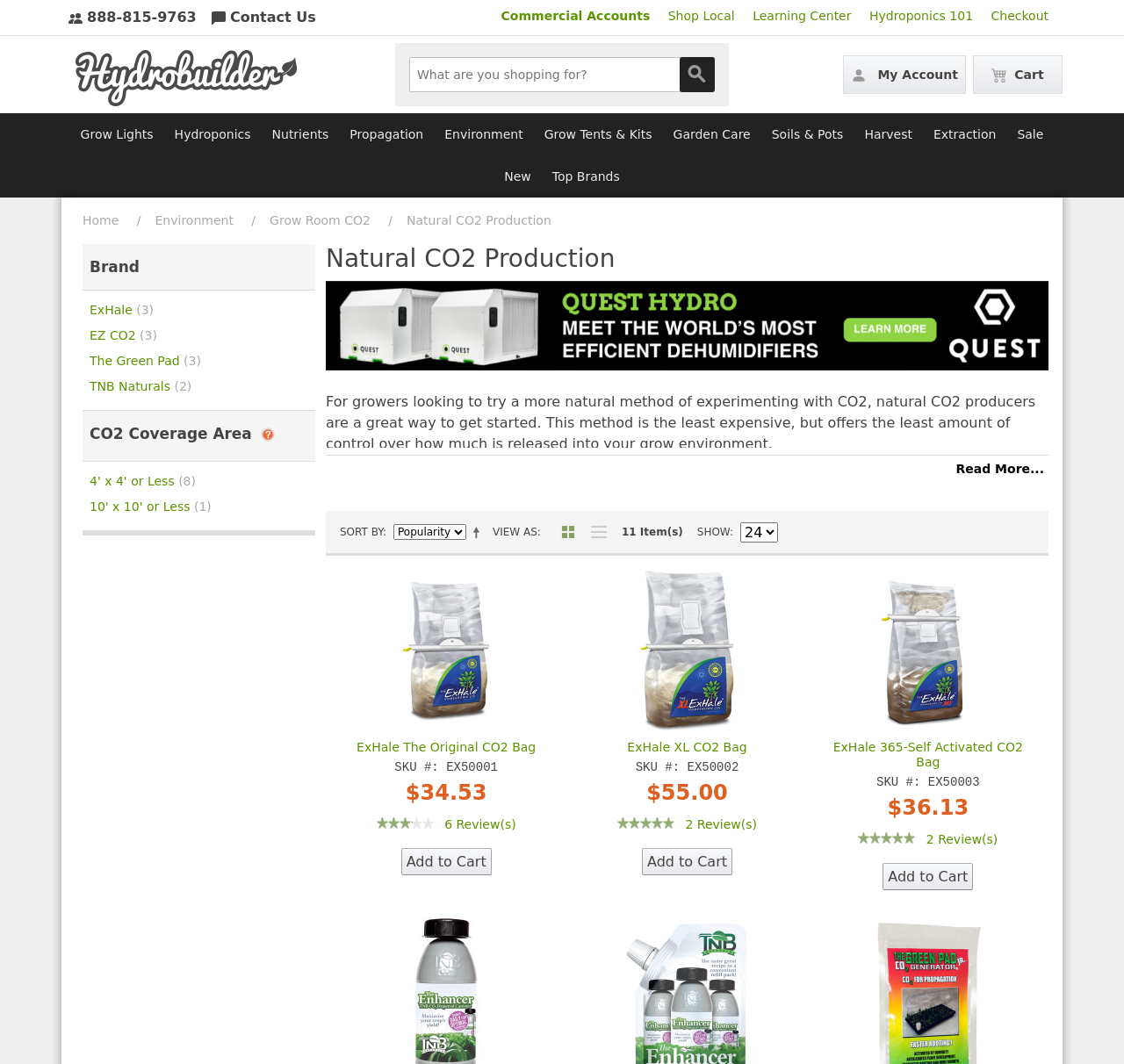Show the bounding box coordinates for the element that needs to be clicked to execute the following instruction: "Contact us". Provide the coordinates in the form of four float numbers between 0 and 1, i.e., [left, top, right, bottom].

[0.205, 0.008, 0.281, 0.024]